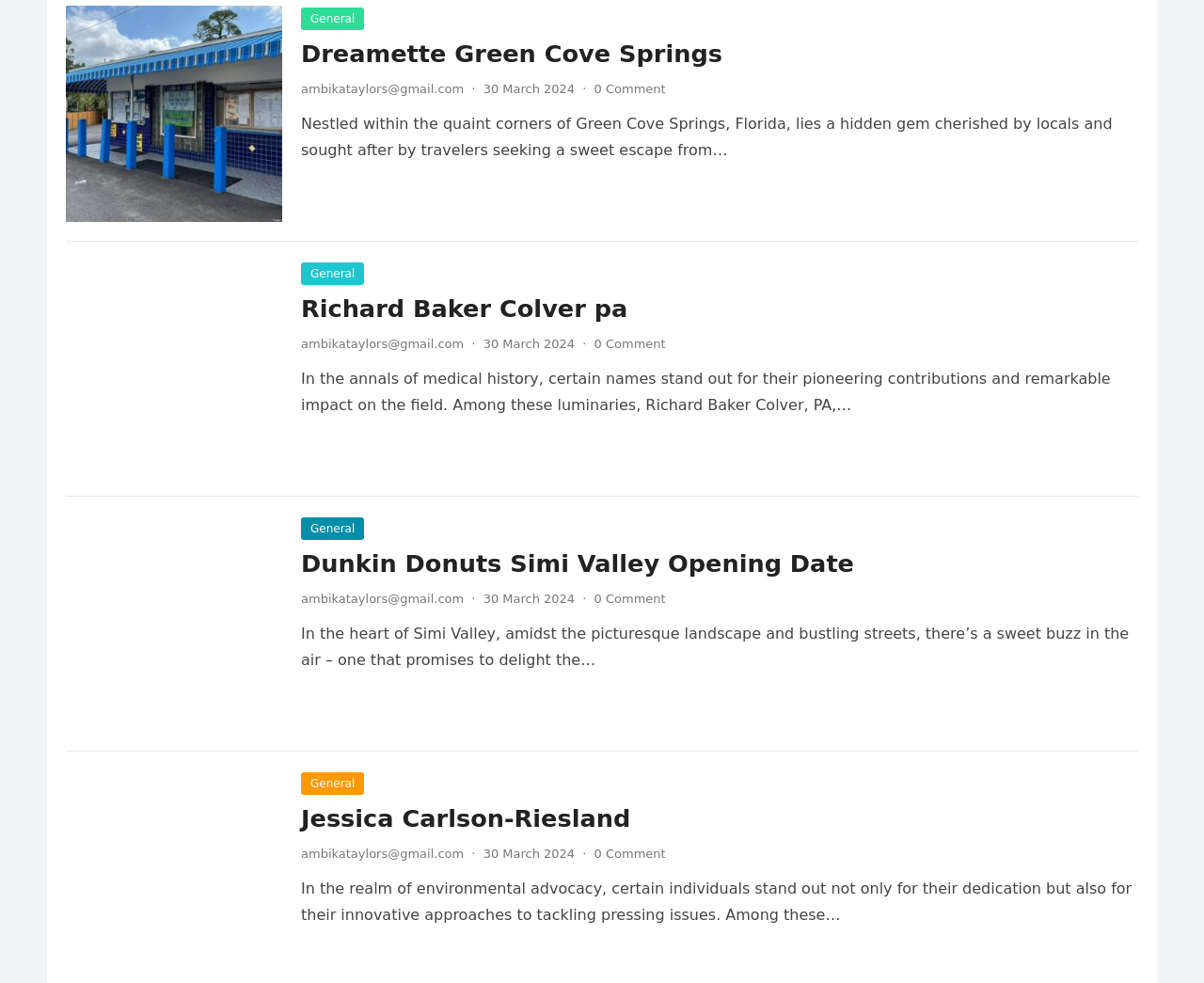Locate the bounding box coordinates of the region to be clicked to comply with the following instruction: "Go to the 'General' category". The coordinates must be four float numbers between 0 and 1, in the form [left, top, right, bottom].

[0.25, 0.008, 0.303, 0.031]